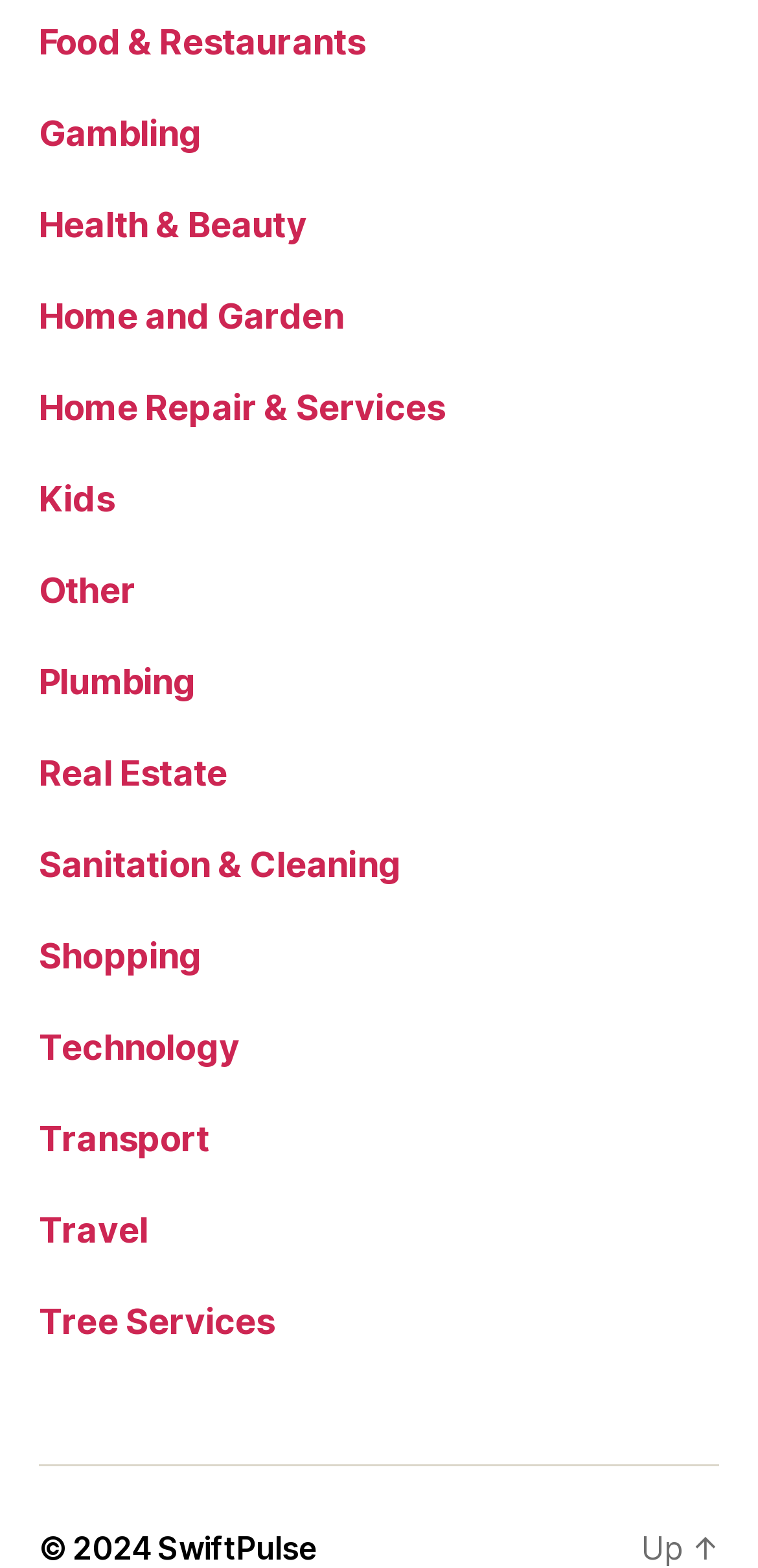Could you locate the bounding box coordinates for the section that should be clicked to accomplish this task: "Browse Food & Restaurants".

[0.051, 0.014, 0.482, 0.04]